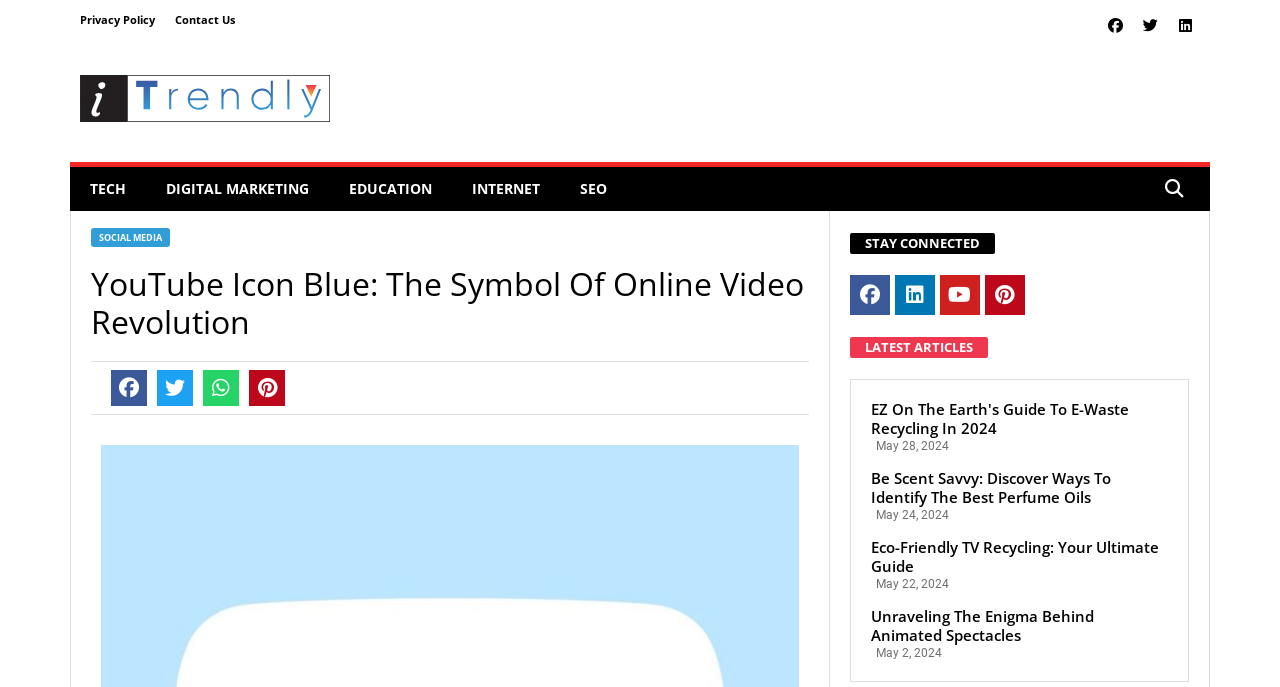Locate the bounding box coordinates of the clickable region to complete the following instruction: "Read more about Olink community."

None